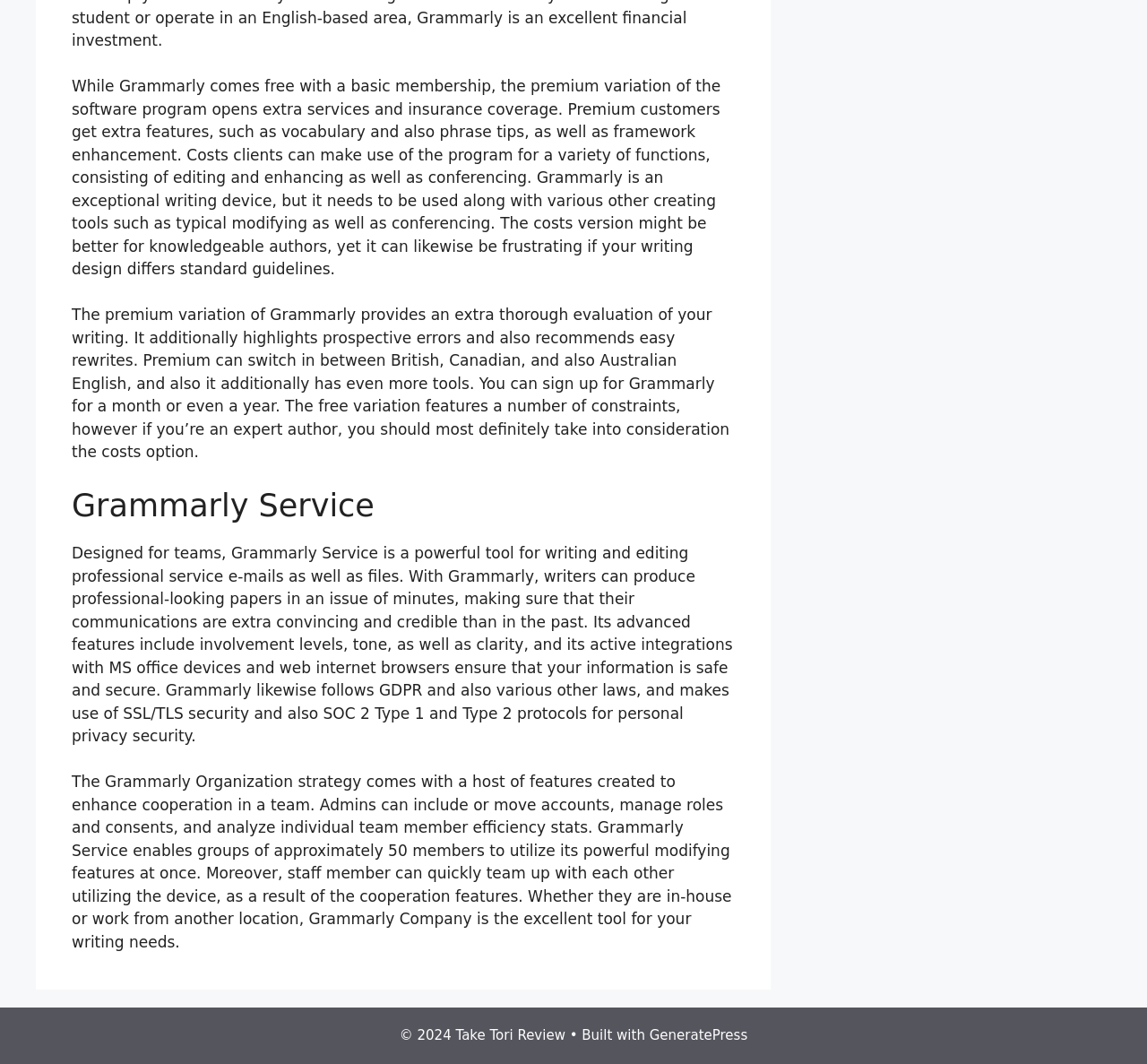Give a concise answer using only one word or phrase for this question:
What are the language options available in Grammarly Premium?

British, Canadian, Australian English